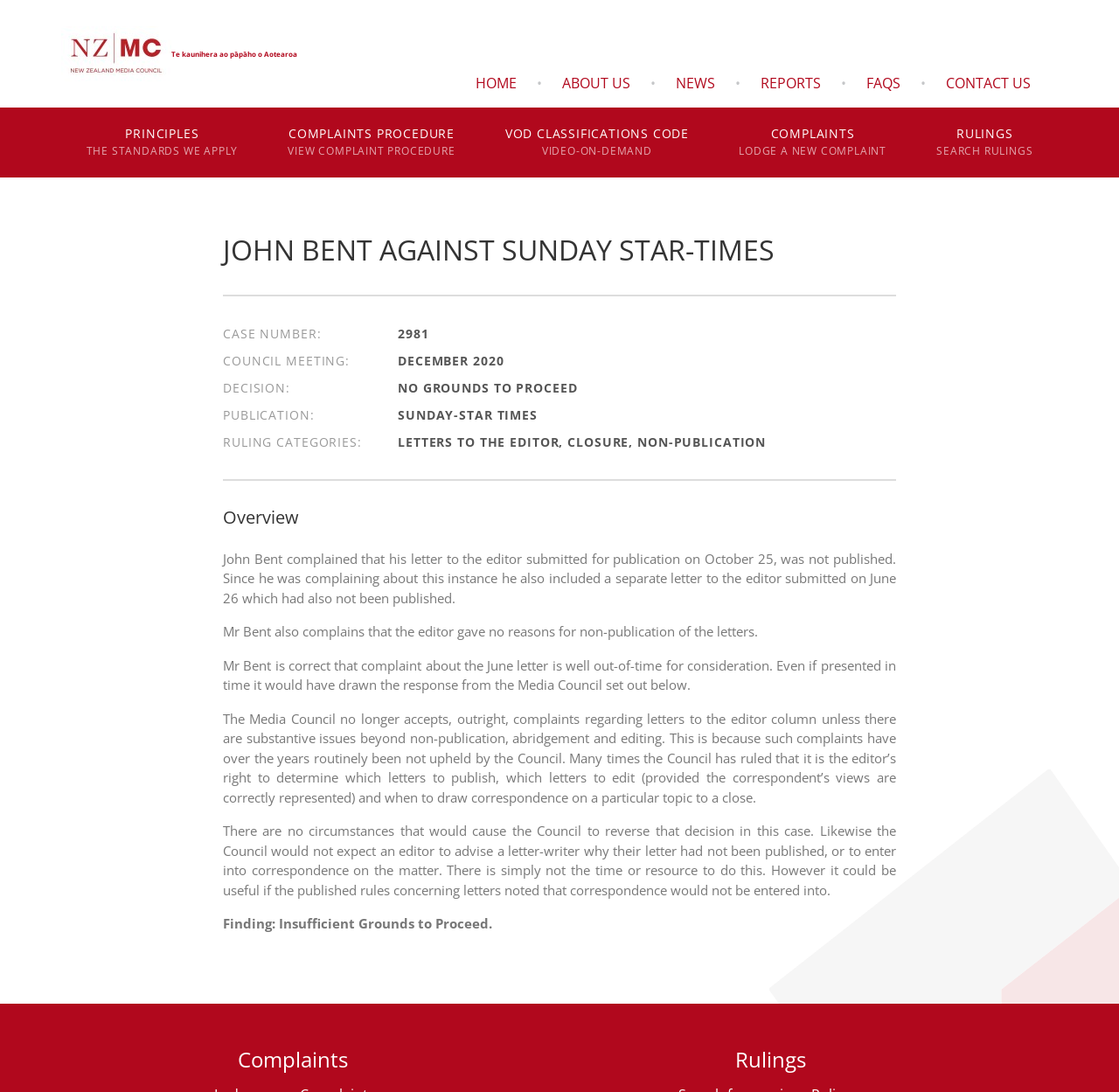What is the publication involved in the complaint?
From the image, respond with a single word or phrase.

SUNDAY-STAR TIMES